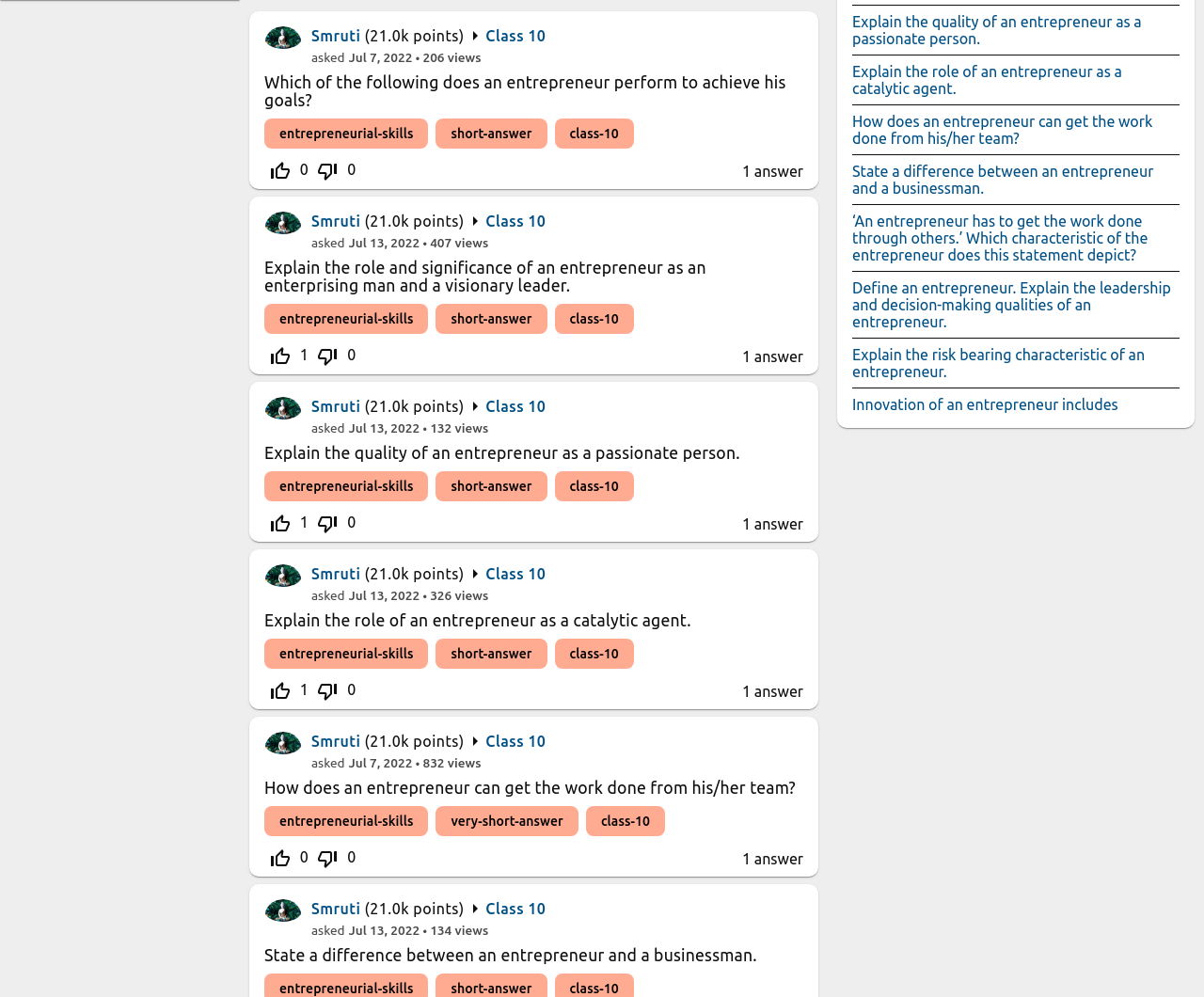Can you provide the bounding box coordinates for the element that should be clicked to implement the instruction: "View Smruti's other question"?

[0.22, 0.398, 0.251, 0.424]